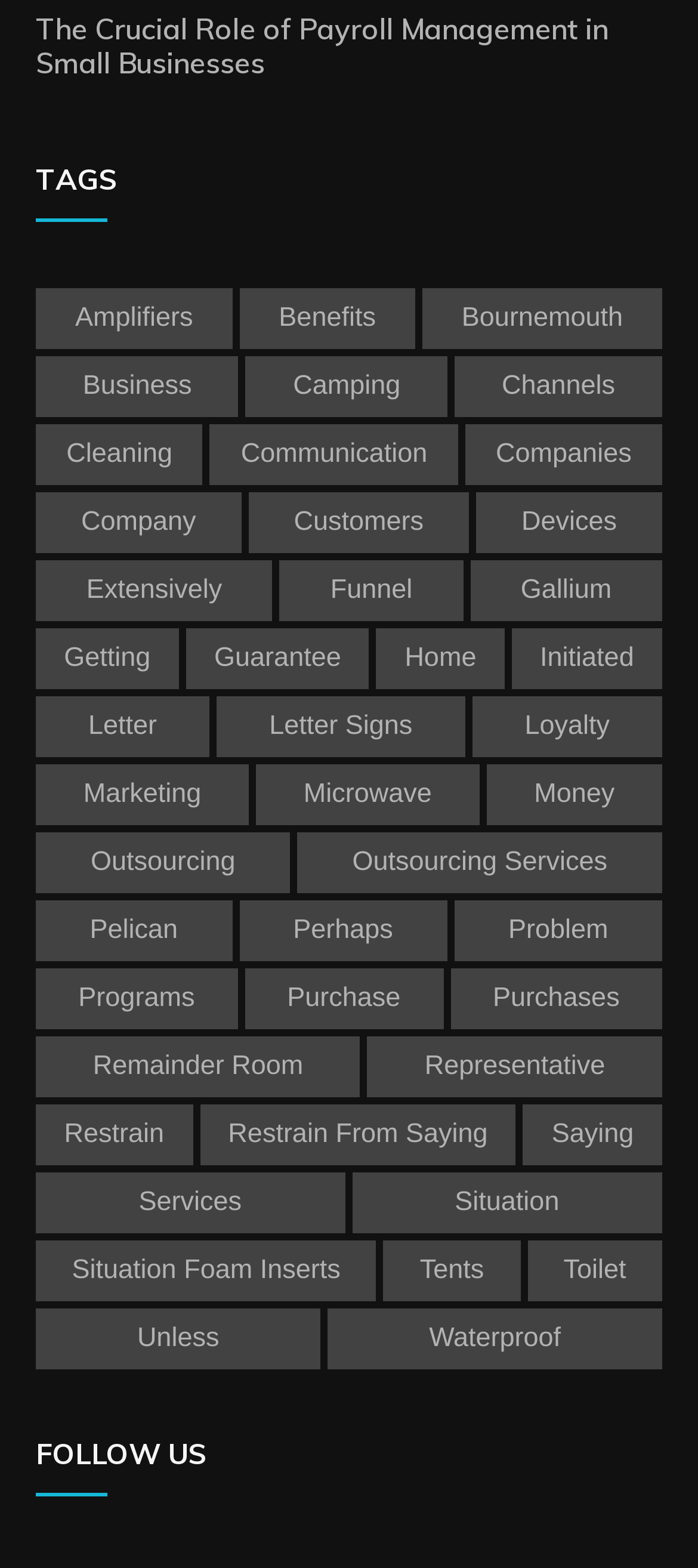Determine the bounding box of the UI element mentioned here: "Remainder room". The coordinates must be in the format [left, top, right, bottom] with values ranging from 0 to 1.

[0.051, 0.661, 0.516, 0.7]